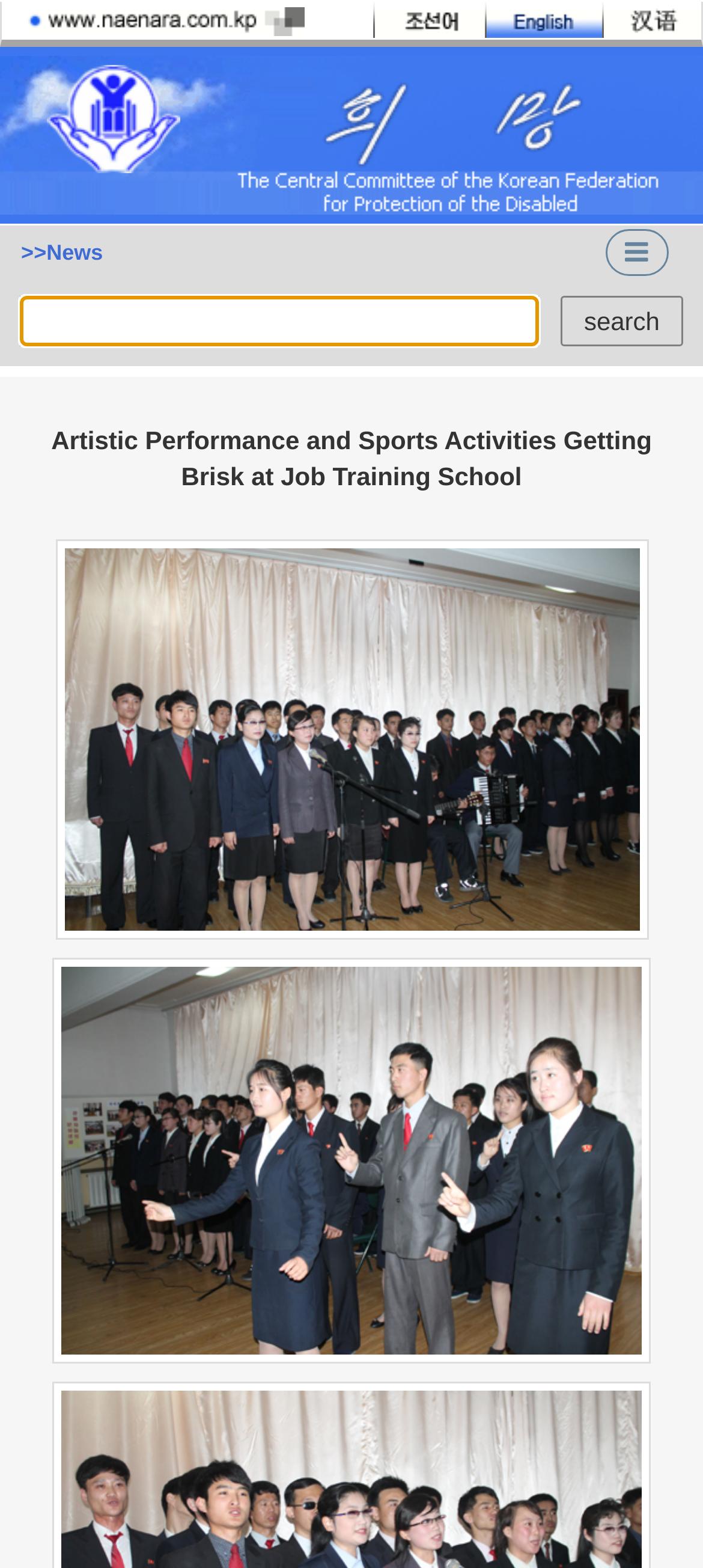Analyze the image and give a detailed response to the question:
What is the layout of the images in the news article?

I inferred this answer by looking at the image elements with y-coordinate values ranging from 0.344 to 0.6 and from 0.611 to 0.87. These two image elements are stacked vertically, suggesting that the layout of the images in the news article is two images stacked vertically.